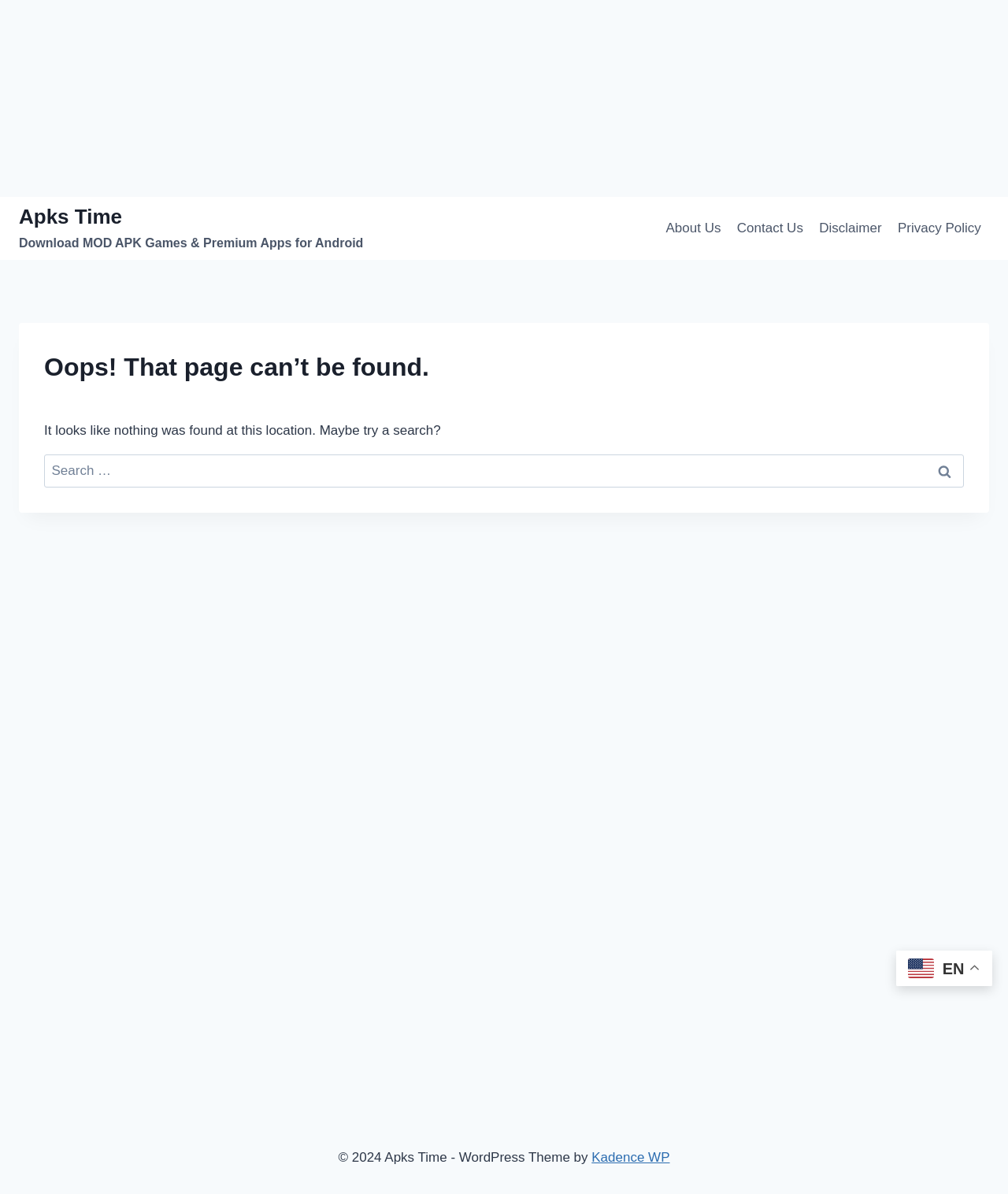Illustrate the webpage thoroughly, mentioning all important details.

The webpage is a "Page Not Found" error page from Apks Time. At the top left, there is a link to the Apks Time homepage, which reads "Apks Time Download MOD APK Games & Premium Apps for Android". 

To the right of this link, there is a primary navigation menu with four links: "About Us", "Contact Us", "Disclaimer", and "Privacy Policy". 

Below the navigation menu, there is a main content area. At the top of this area, there is a header with a heading that reads "Oops! That page can’t be found." Below this heading, there is a paragraph of text that says "It looks like nothing was found at this location. Maybe try a search?" 

Underneath this text, there is a search bar with a label "Search for:" and a search button. The search bar is accompanied by a button labeled "Search" at the right end. 

At the bottom of the page, there is a copyright notice that reads "© 2024 Apks Time - WordPress Theme by" followed by a link to "Kadence WP". 

In the bottom right corner, there is an image of a flag representing the English language, accompanied by the text "EN".